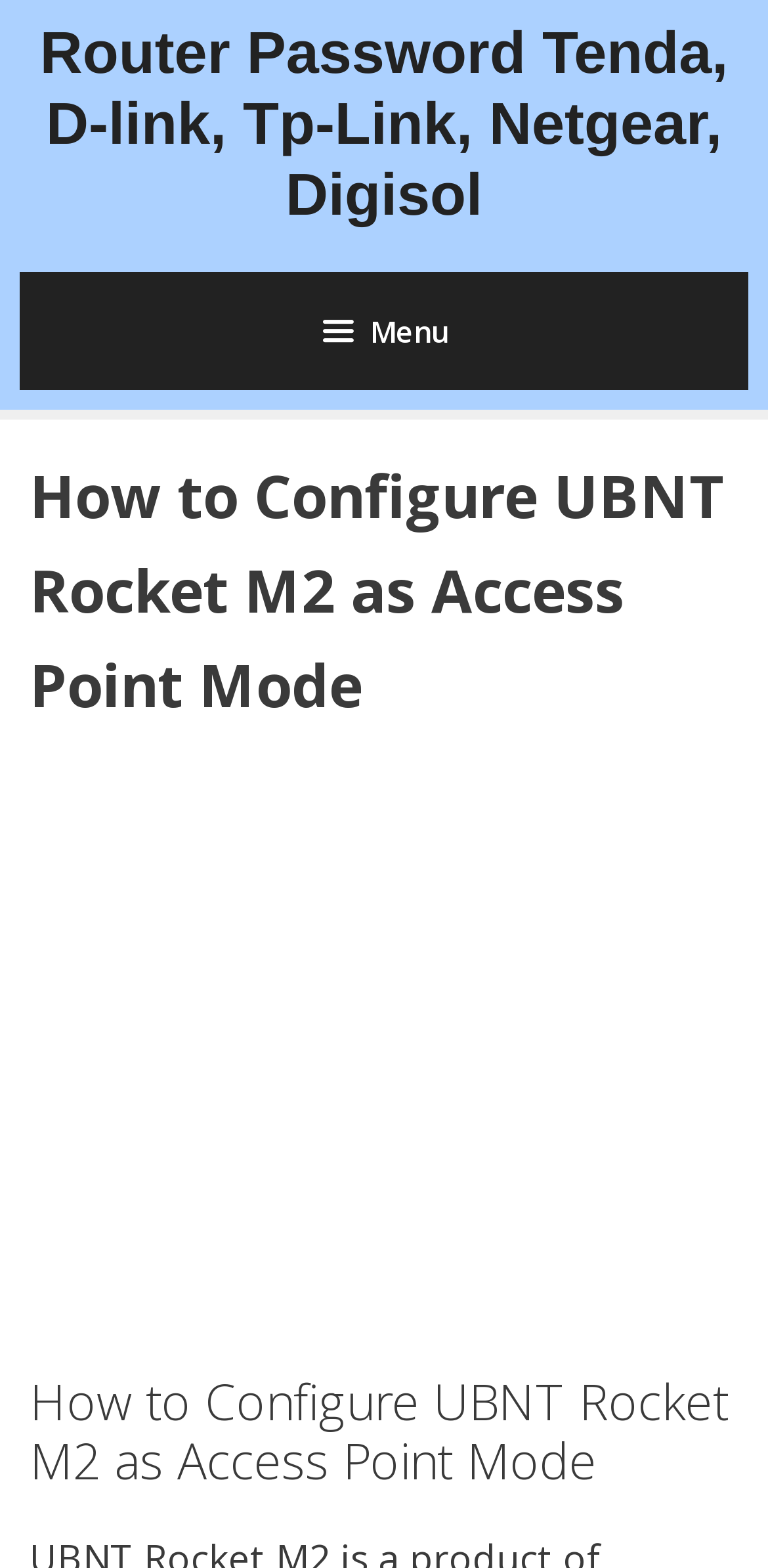Summarize the webpage with a detailed and informative caption.

The webpage is about configuring UBNT Rocket M2 as an access point mode, a product of Ubiquity Network. At the top of the page, there is a banner that spans the entire width, taking up about a quarter of the page's height. Below the banner, there is a link to router passwords for various brands, including Tenda, D-link, Tp-Link, Netgear, and Digisol, which is positioned near the top-left corner of the page.

To the right of the link, there is a primary navigation menu that takes up about a quarter of the page's width. The menu has a button with a menu icon, which is not expanded by default. Below the navigation menu, there are two headings with the same title, "How to Configure UBNT Rocket M2 as Access Point Mode", one of which is larger and more prominent, taking up about half of the page's width. The other heading is smaller and positioned near the bottom of the page.